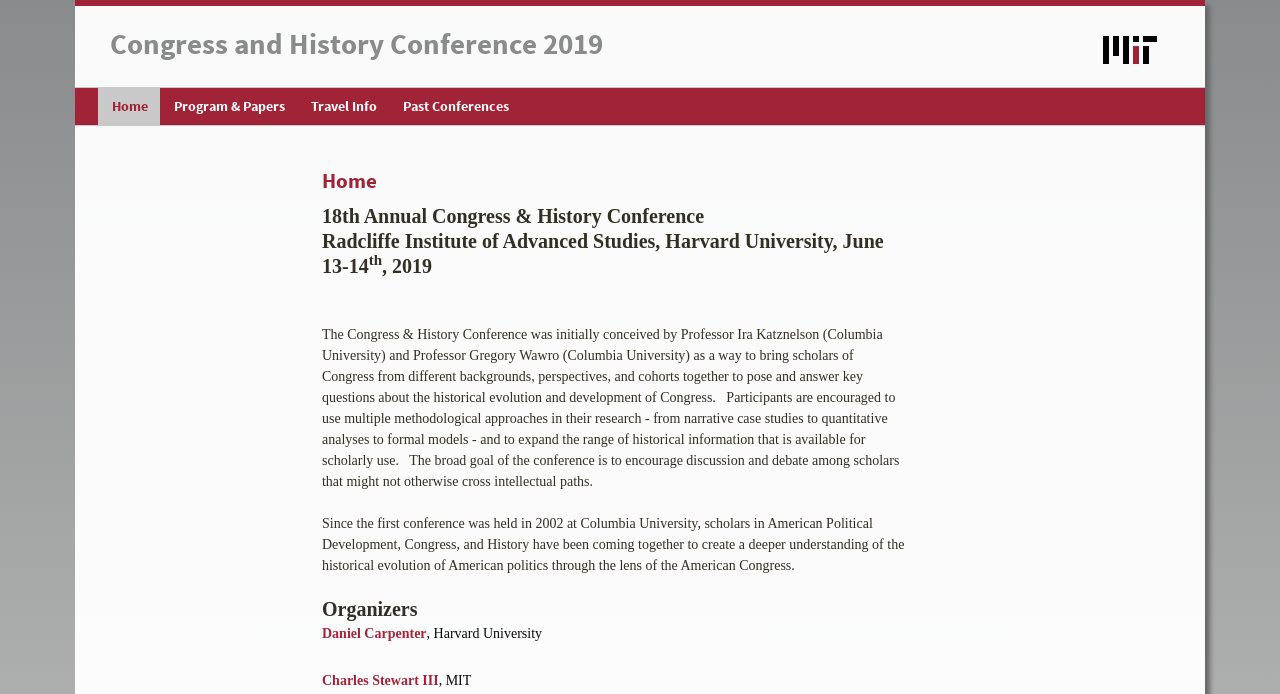What is the purpose of the Congress & History Conference?
Refer to the screenshot and deliver a thorough answer to the question presented.

I determined the answer by reading the StaticText element 'The Congress & History Conference was initially conceived by Professor Ira Katznelson (Columbia University) and Professor Gregory Wawro (Columbia University) as a way to bring scholars of Congress from different backgrounds, perspectives, and cohorts together to pose and answer key questions about the historical evolution and development of Congress.' which explains the purpose of the conference.